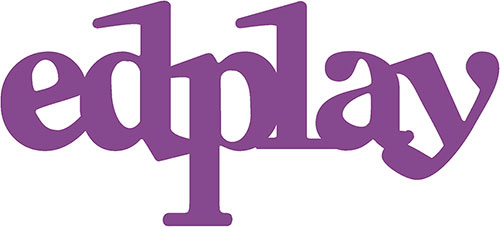Can you look at the image and give a comprehensive answer to the question:
What is the aesthetic of the edplay logo?

The caption describes the unique typographic design of the logo as reflecting a modern and engaging aesthetic, which aligns with the organization's mission.